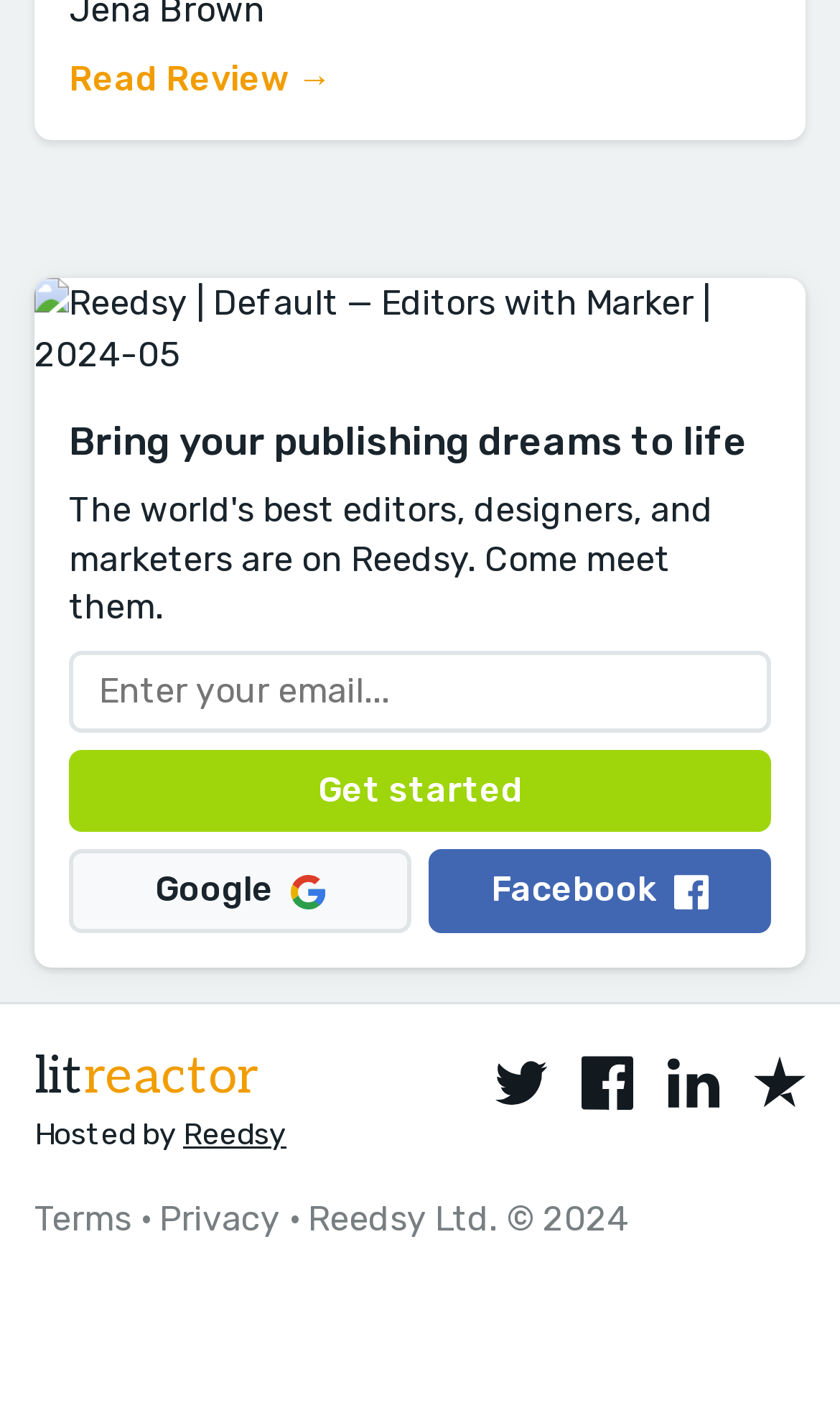Provide a thorough and detailed response to the question by examining the image: 
What is the company name hosting the website?

The company name 'Reedsy' is mentioned in the footer section of the webpage, along with the phrase 'Hosted by', indicating that Reedsy is the company hosting the website.